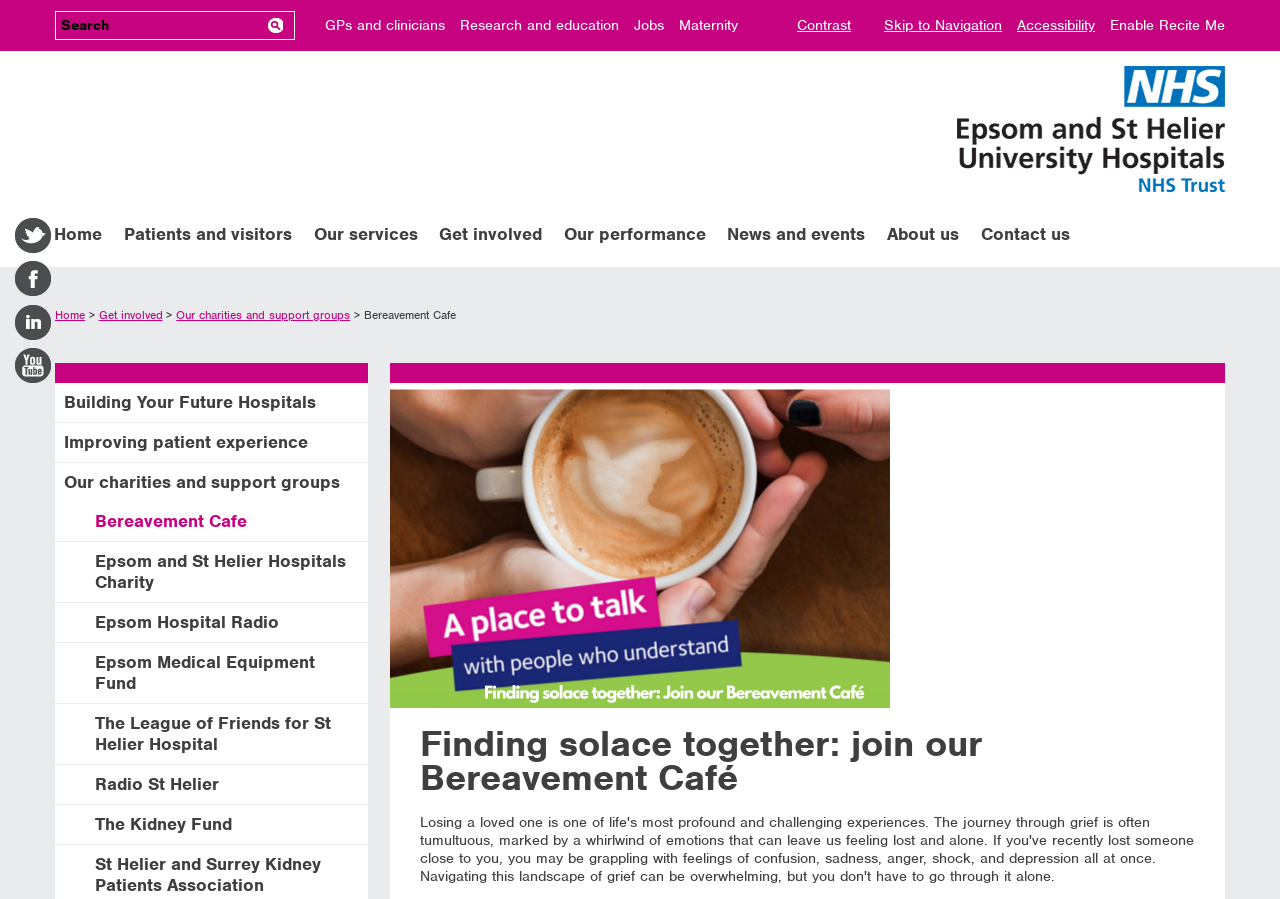Generate a detailed explanation of the webpage's features and information.

The webpage is about the Bereavement Cafe at Epsom and St Helier University Hospitals. At the top, there are several links and buttons, including "Contrast", "Skip to Navigation", "Accessibility", and a search box with a "Search" button. Below these, there are links to different sections of the website, such as "GPs and clinicians", "Research and education", "Jobs", and "Maternity".

On the top right, there is the organization's logo, which links to the home page. Below the logo, there are links to various pages, including "Home", "Patients and visitors", "Our services", "Get involved", "Our performance", "News and events", "About us", and "Contact us".

On the bottom left, there are social media links, including Twitter, Facebook, LinkedIn, and YouTube icons. Next to these icons, there is a series of links, including "Home", "Get involved", and "Our charities and support groups", which leads to the current page, "Bereavement Cafe".

The main content of the page is an image with the title "Finding solace together: join our Bereavement Café" and a heading with the same text. Below the image, there are several links to related pages, including "Building Your Future Hospitals", "Improving patient experience", "Our charities and support groups", and several charity and support group pages.

Overall, the webpage provides information about the Bereavement Cafe and related services and charities at Epsom and St Helier University Hospitals.